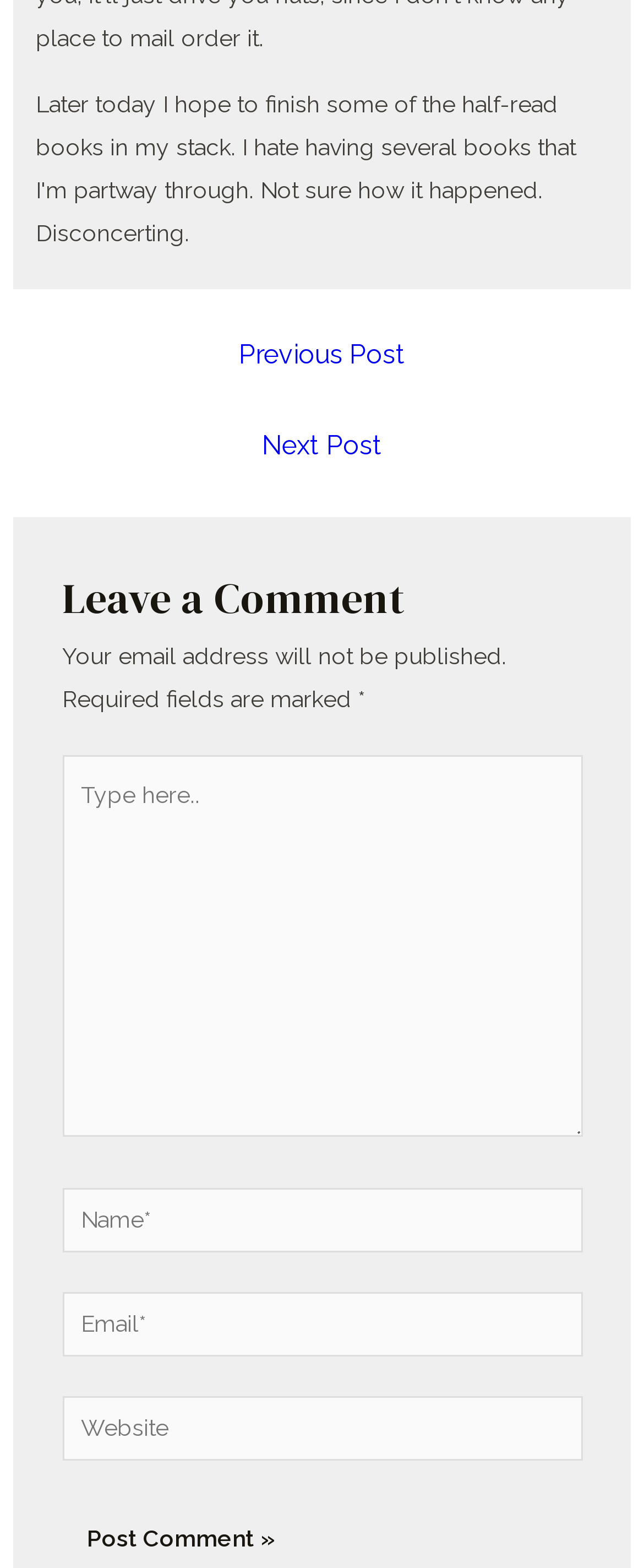Please answer the following question using a single word or phrase: 
What is required to be filled in the comment form?

Name and Email